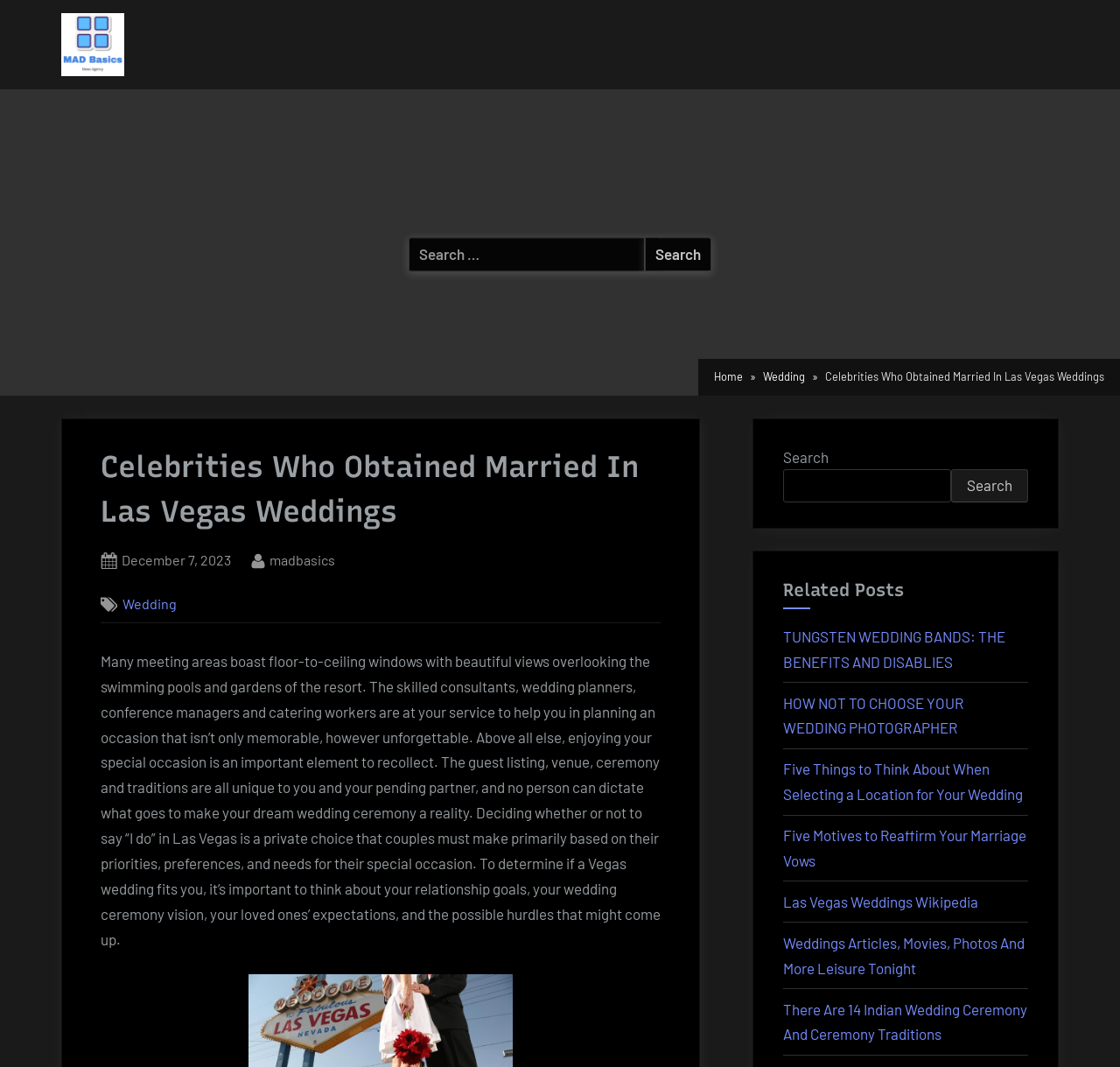Could you indicate the bounding box coordinates of the region to click in order to complete this instruction: "Search for something".

[0.365, 0.223, 0.635, 0.255]